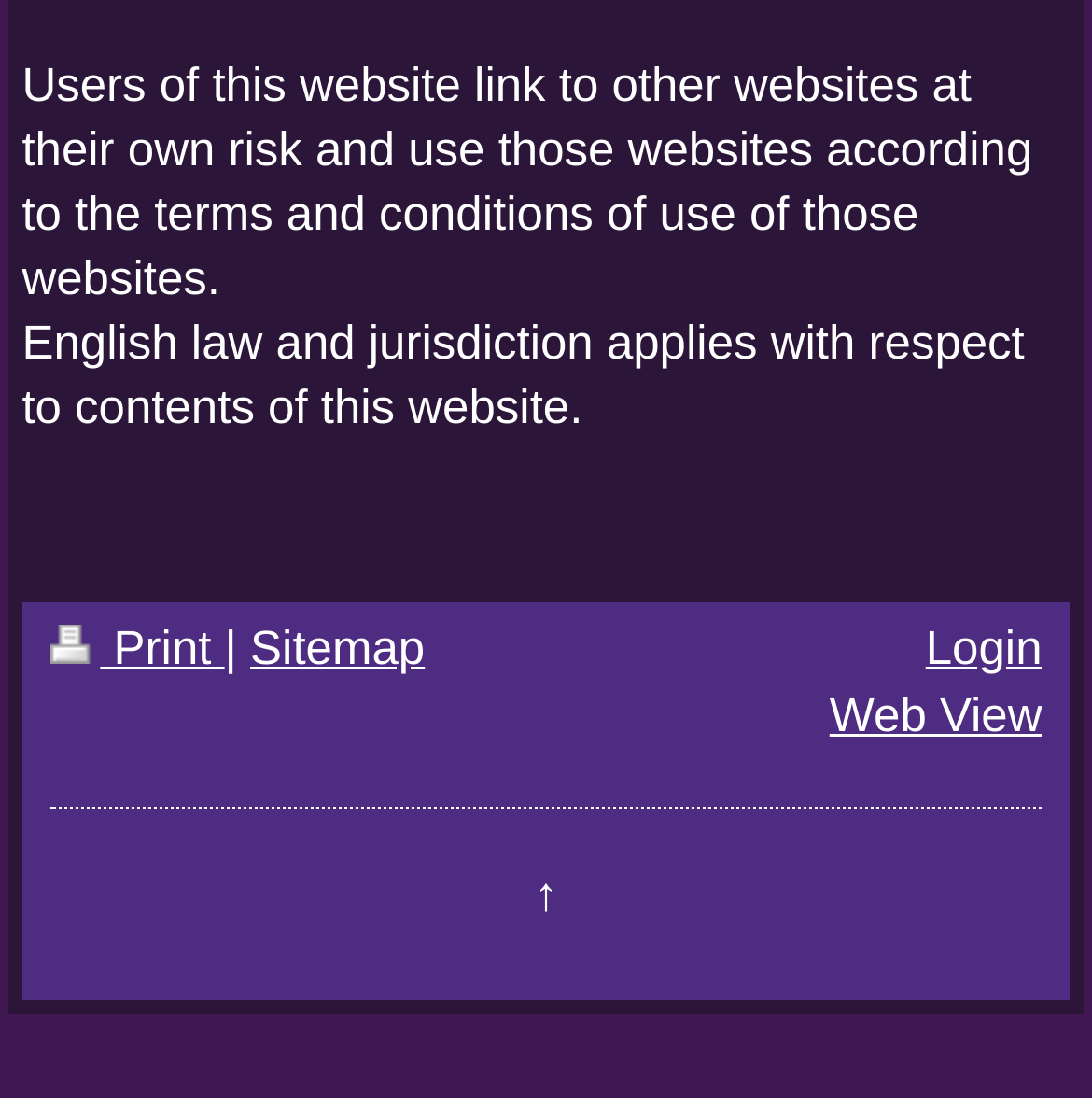What is the position of the 'Login' link?
Answer with a single word or phrase by referring to the visual content.

Right side